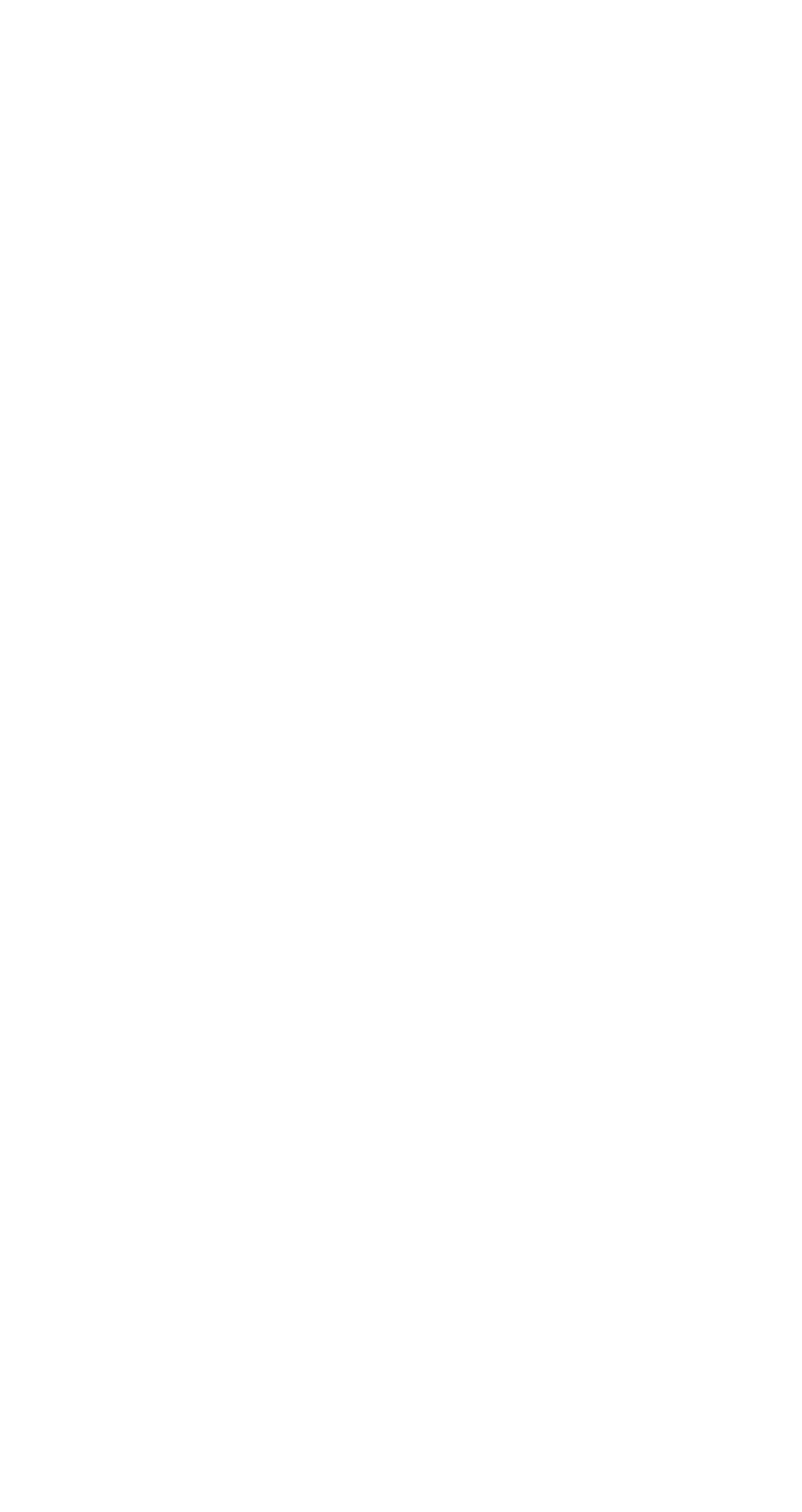Please identify the bounding box coordinates of the clickable area that will allow you to execute the instruction: "Read about privacy and data protection".

[0.128, 0.233, 0.454, 0.293]